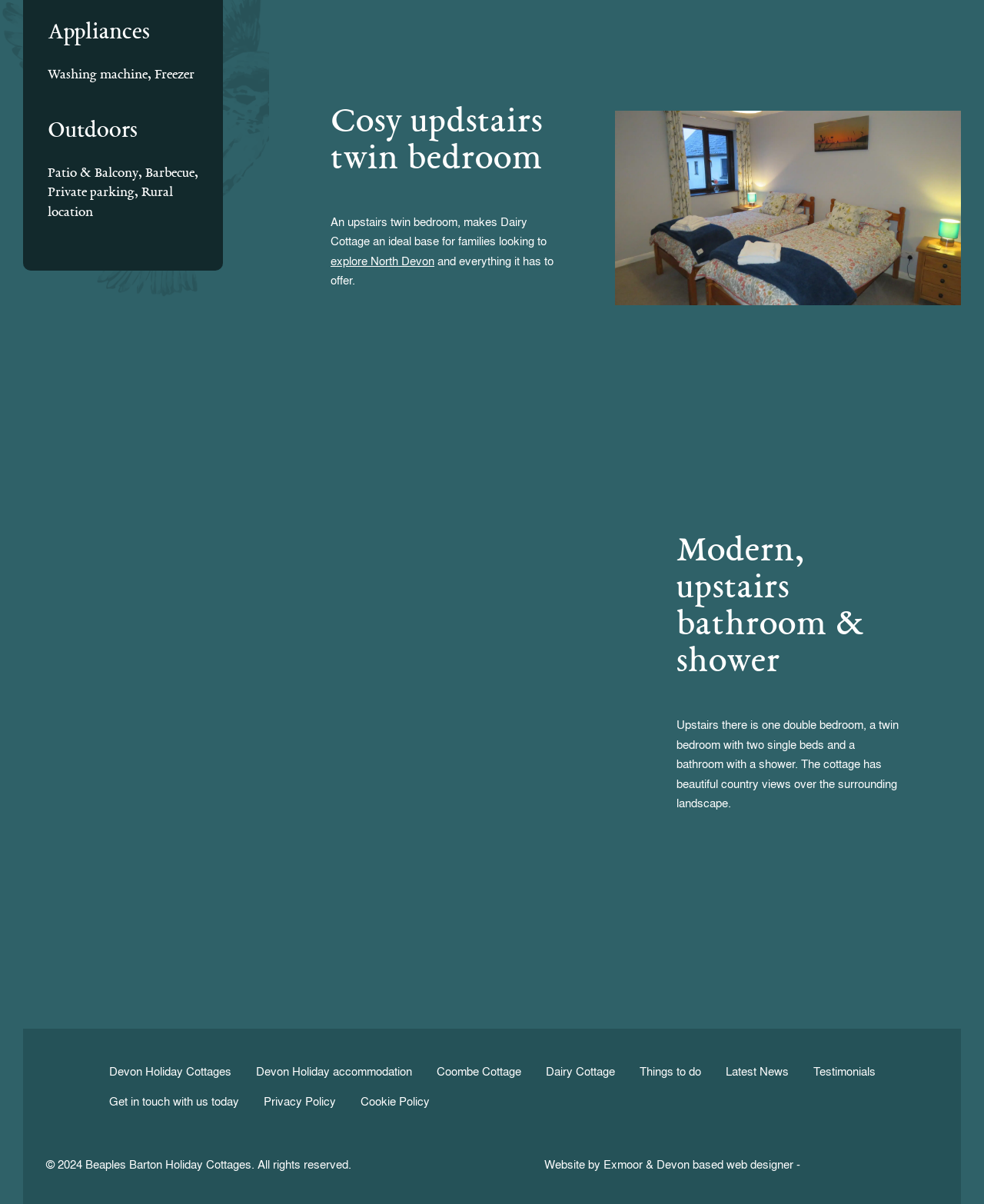How many bedrooms are there in the cottage?
Using the image as a reference, answer with just one word or a short phrase.

Two